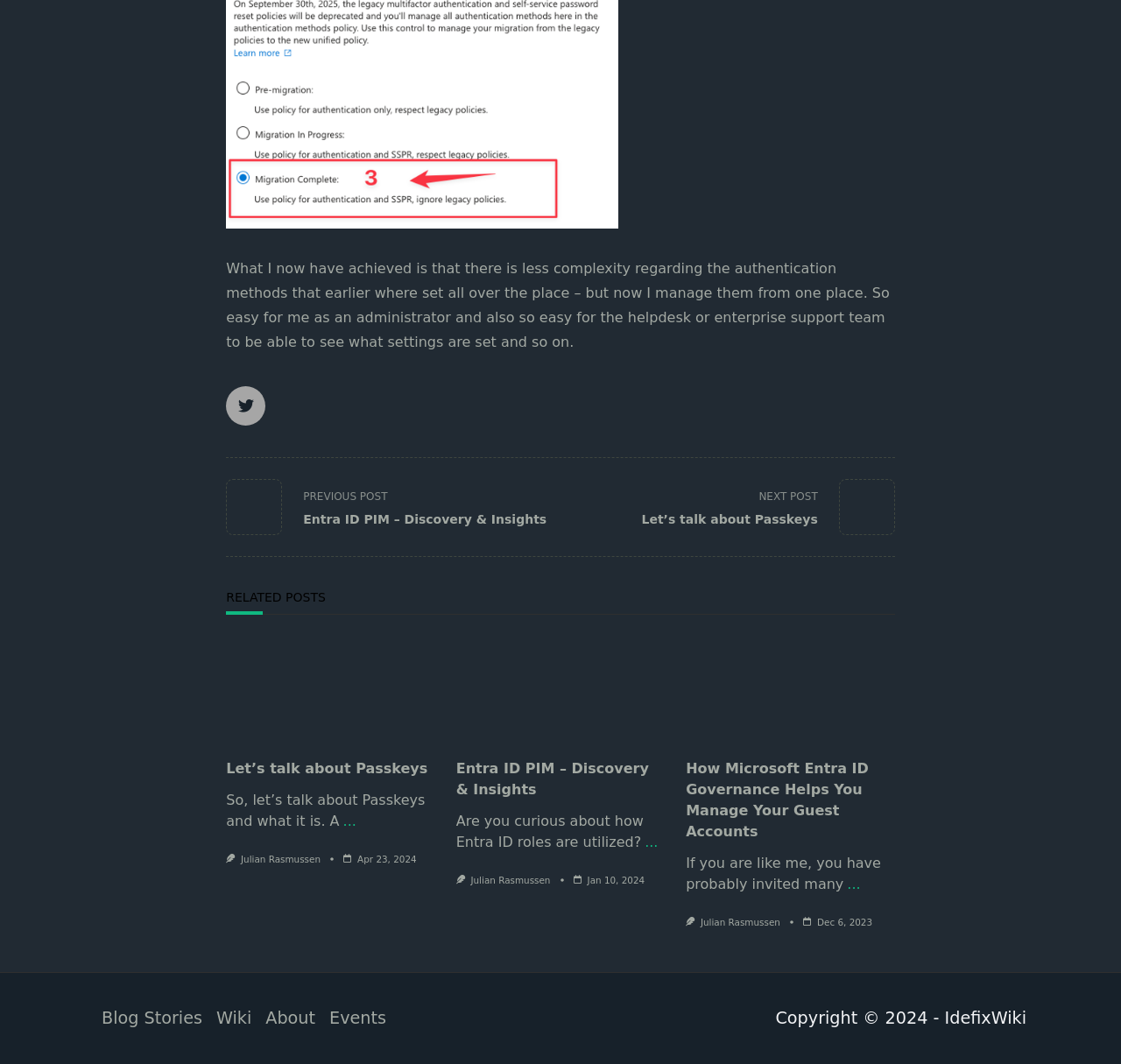Pinpoint the bounding box coordinates of the area that should be clicked to complete the following instruction: "Learn about Passkeys". The coordinates must be given as four float numbers between 0 and 1, i.e., [left, top, right, bottom].

[0.202, 0.712, 0.388, 0.732]